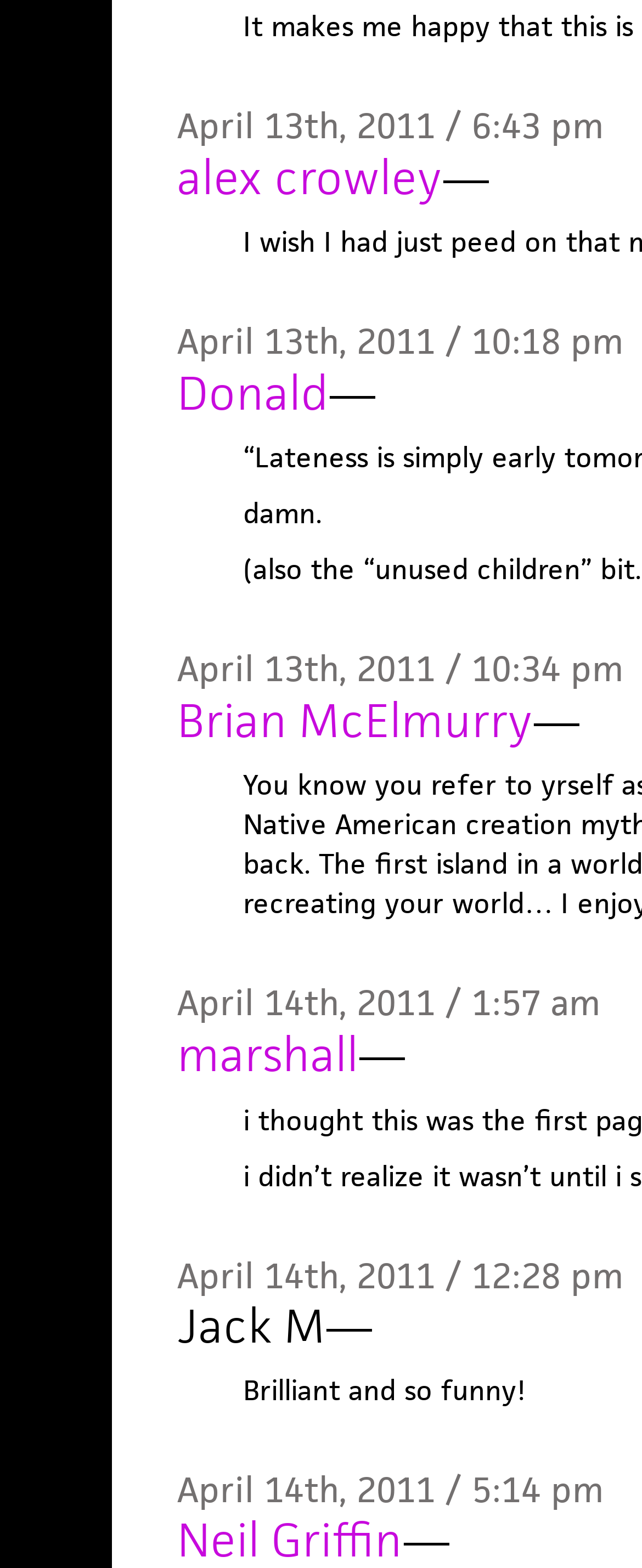Refer to the image and answer the question with as much detail as possible: How many comments are displayed on this webpage?

By counting the number of links with dates and times, I can see at least 7 comments or posts displayed on this webpage. There might be more comments below the fold or on subsequent pages.